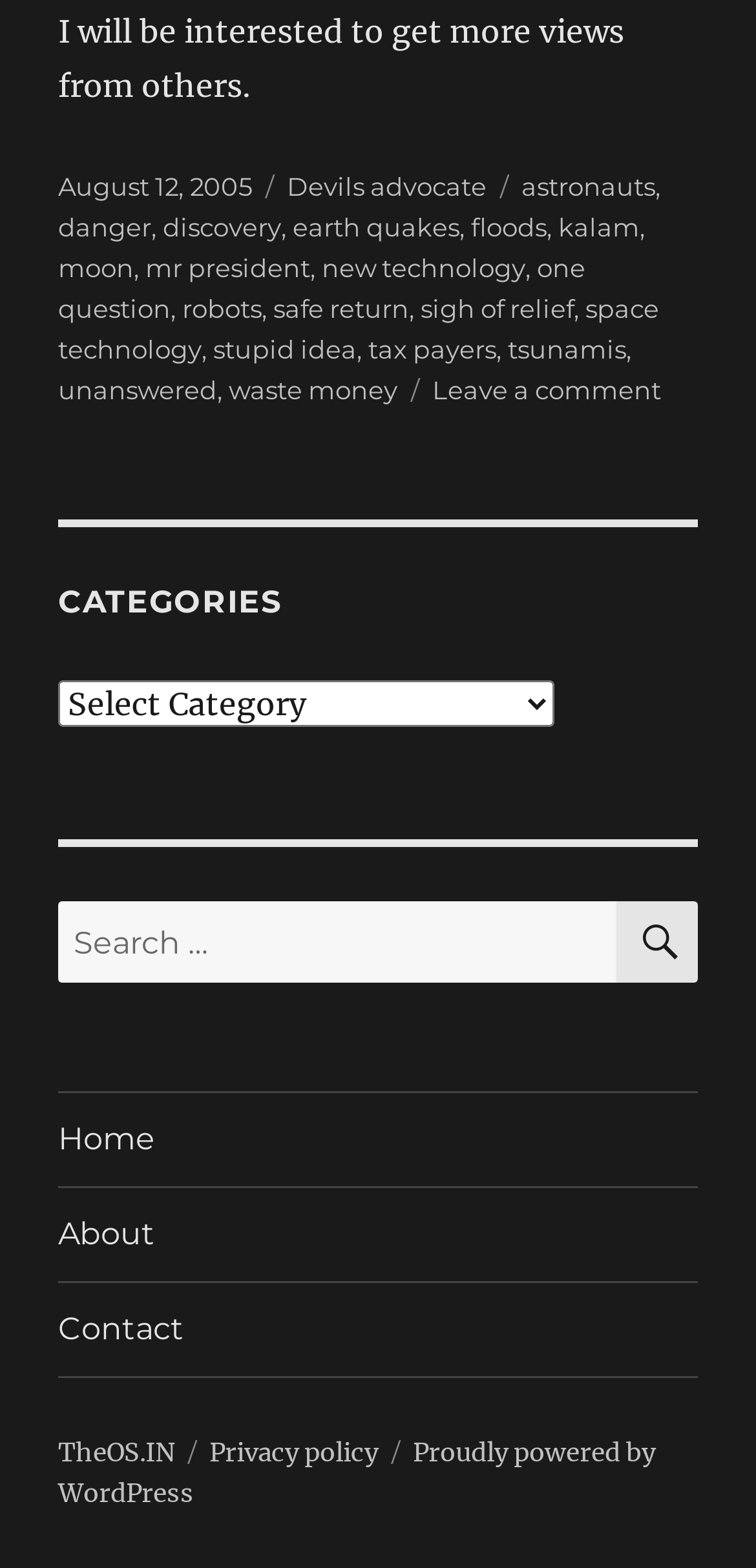Can you find the bounding box coordinates for the element to click on to achieve the instruction: "Search for something"?

[0.077, 0.574, 0.923, 0.626]